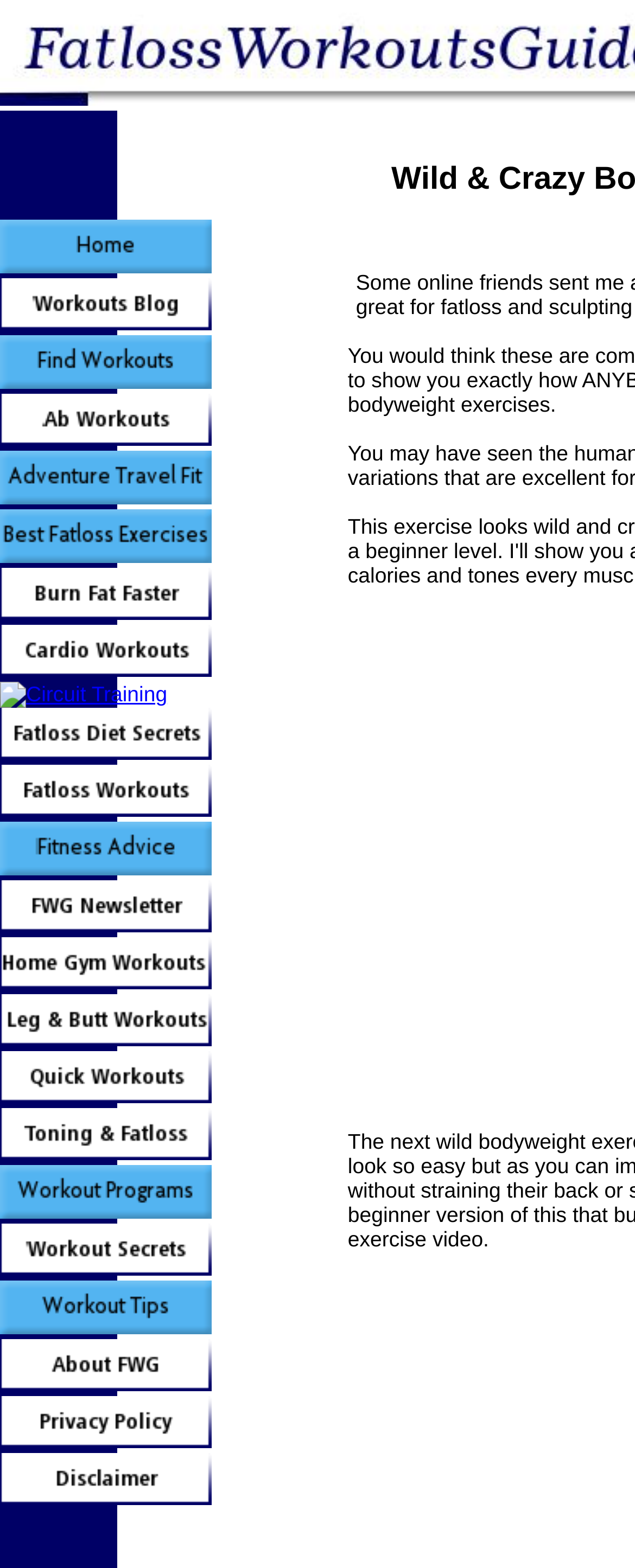What is the last workout category listed?
From the screenshot, supply a one-word or short-phrase answer.

Workout Tips